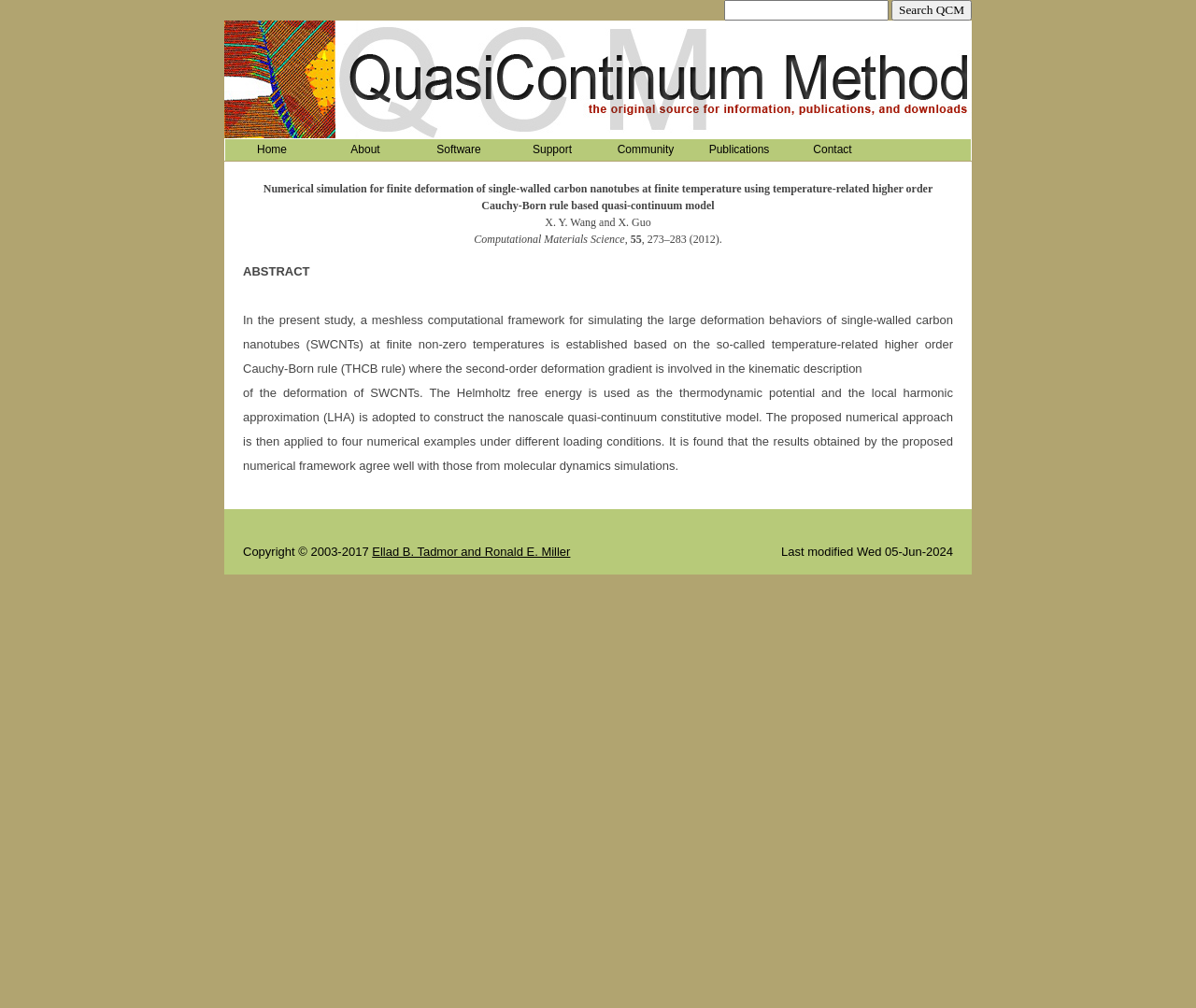Provide a brief response to the question below using one word or phrase:
What is the name of the authors of the publication?

X. Y. Wang and X. Guo